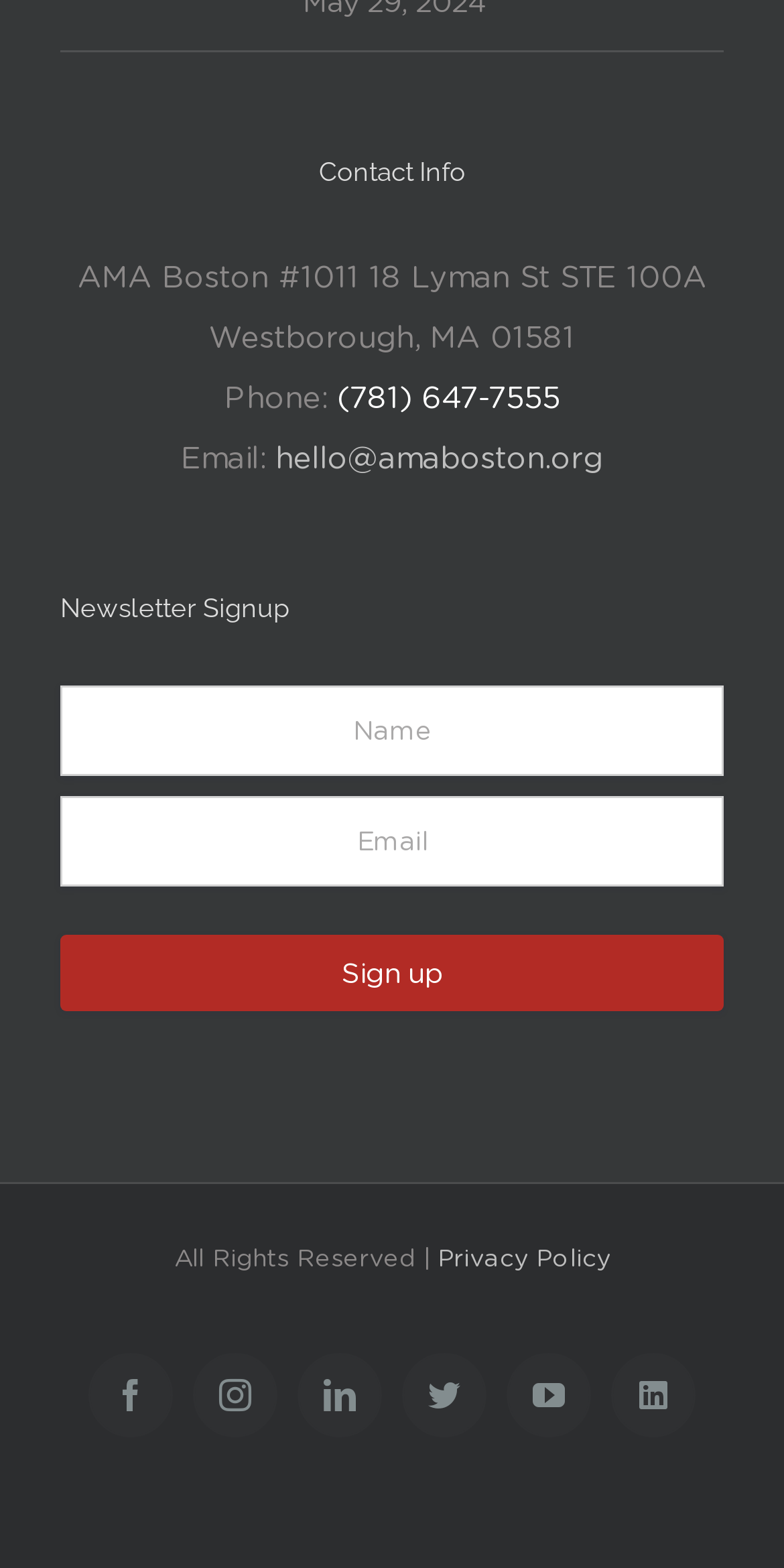Find the bounding box coordinates corresponding to the UI element with the description: "YouTube". The coordinates should be formatted as [left, top, right, bottom], with values as floats between 0 and 1.

[0.646, 0.862, 0.754, 0.916]